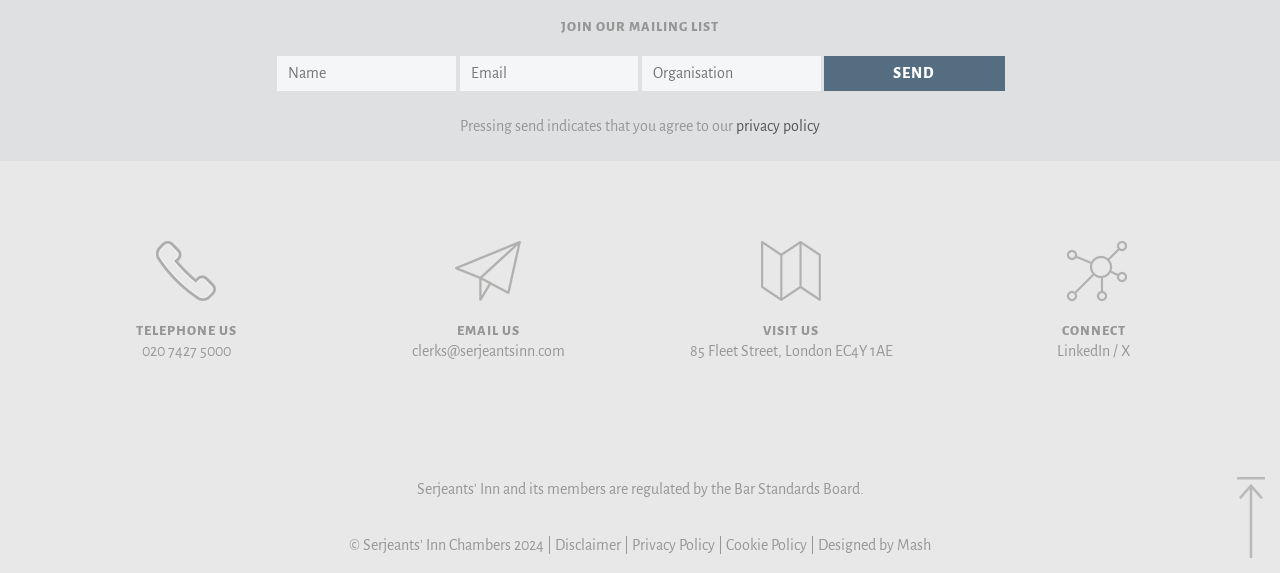Please identify the bounding box coordinates of the element's region that should be clicked to execute the following instruction: "Call the telephone number". The bounding box coordinates must be four float numbers between 0 and 1, i.e., [left, top, right, bottom].

[0.111, 0.598, 0.18, 0.626]